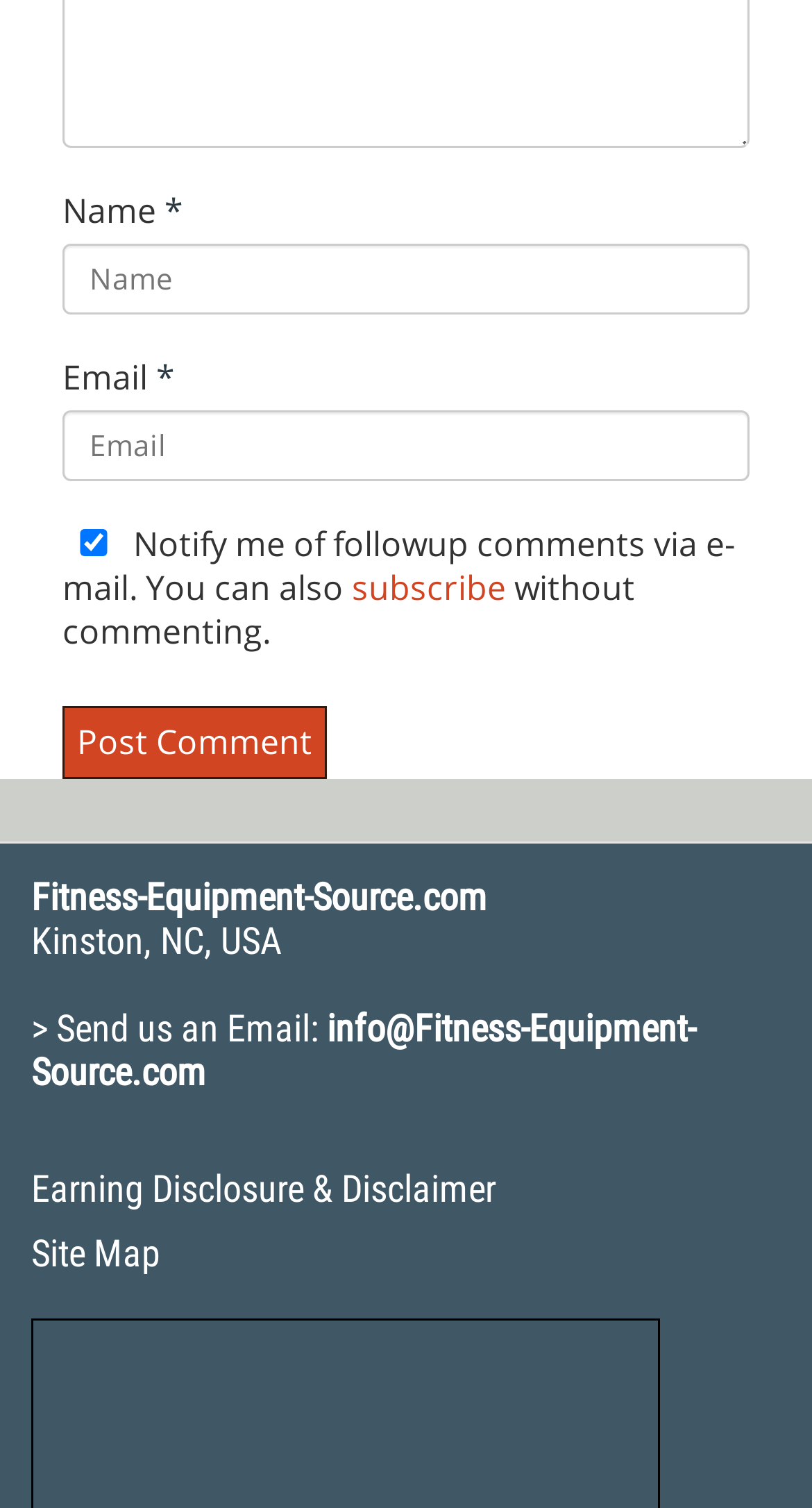Provide a one-word or short-phrase answer to the question:
What is the company name mentioned on the webpage?

Fitness-Equipment-Source.com